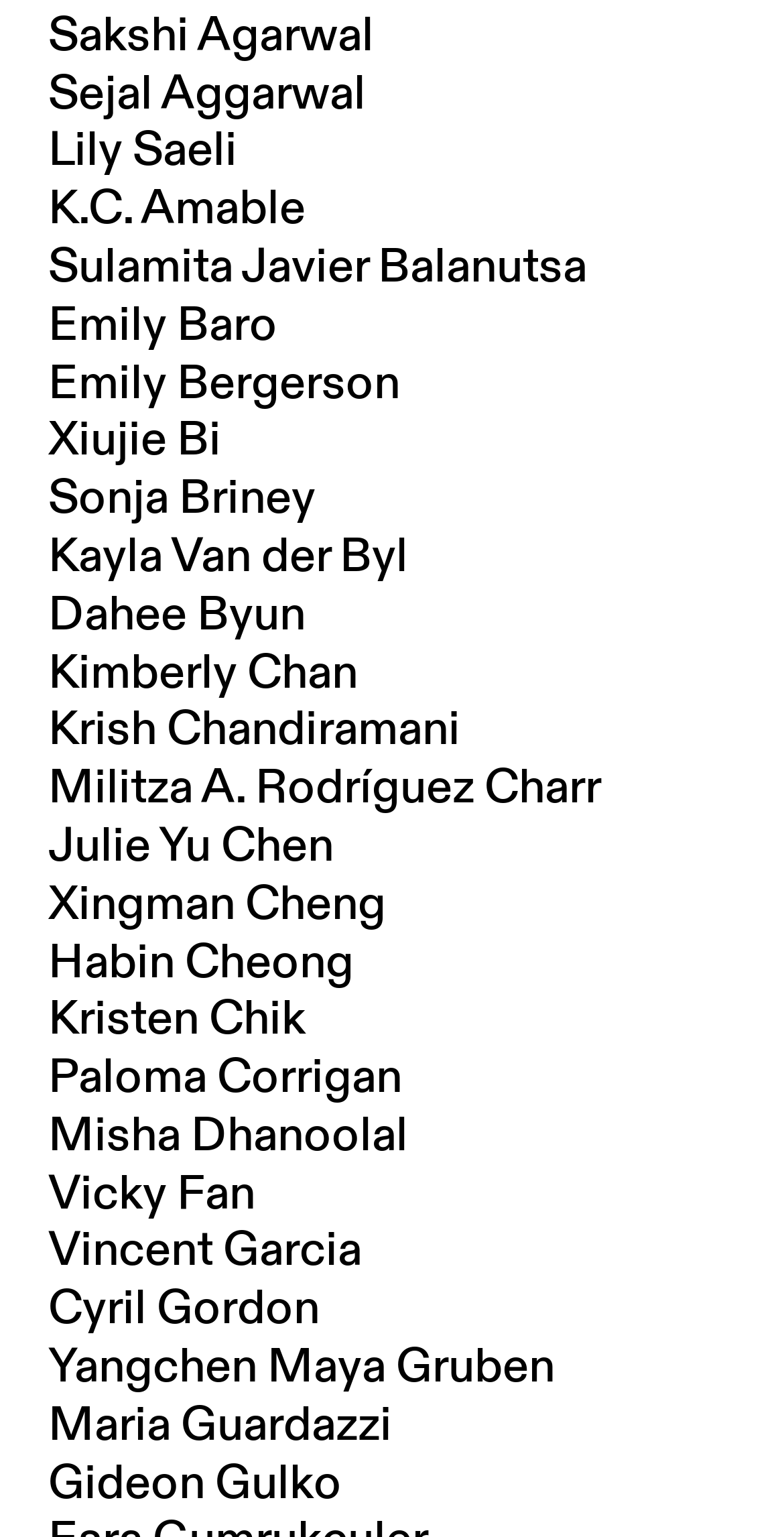What is the name of the person at the top of the list?
Identify the answer in the screenshot and reply with a single word or phrase.

Sakshi Agarwal